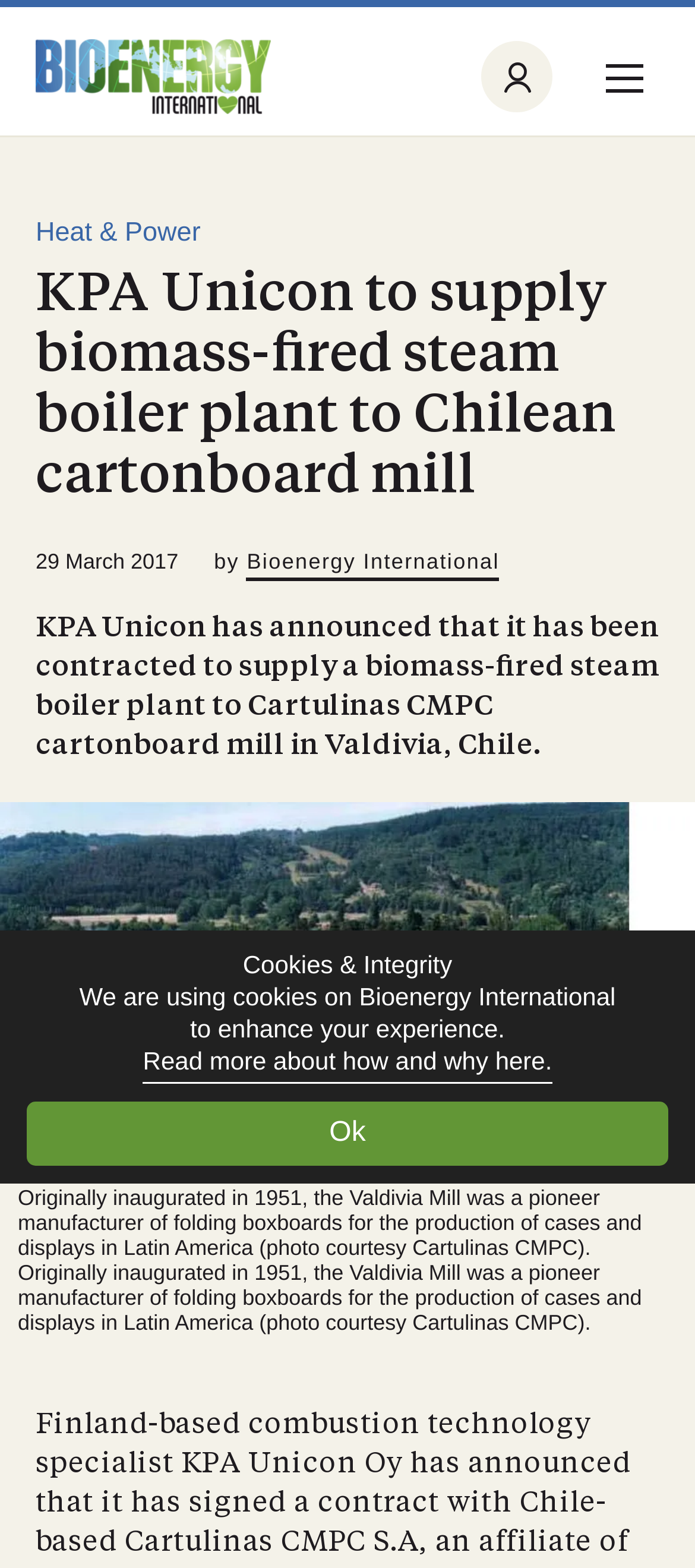Identify the webpage's primary heading and generate its text.

KPA Unicon to supply biomass-fired steam boiler plant to Chilean cartonboard mill